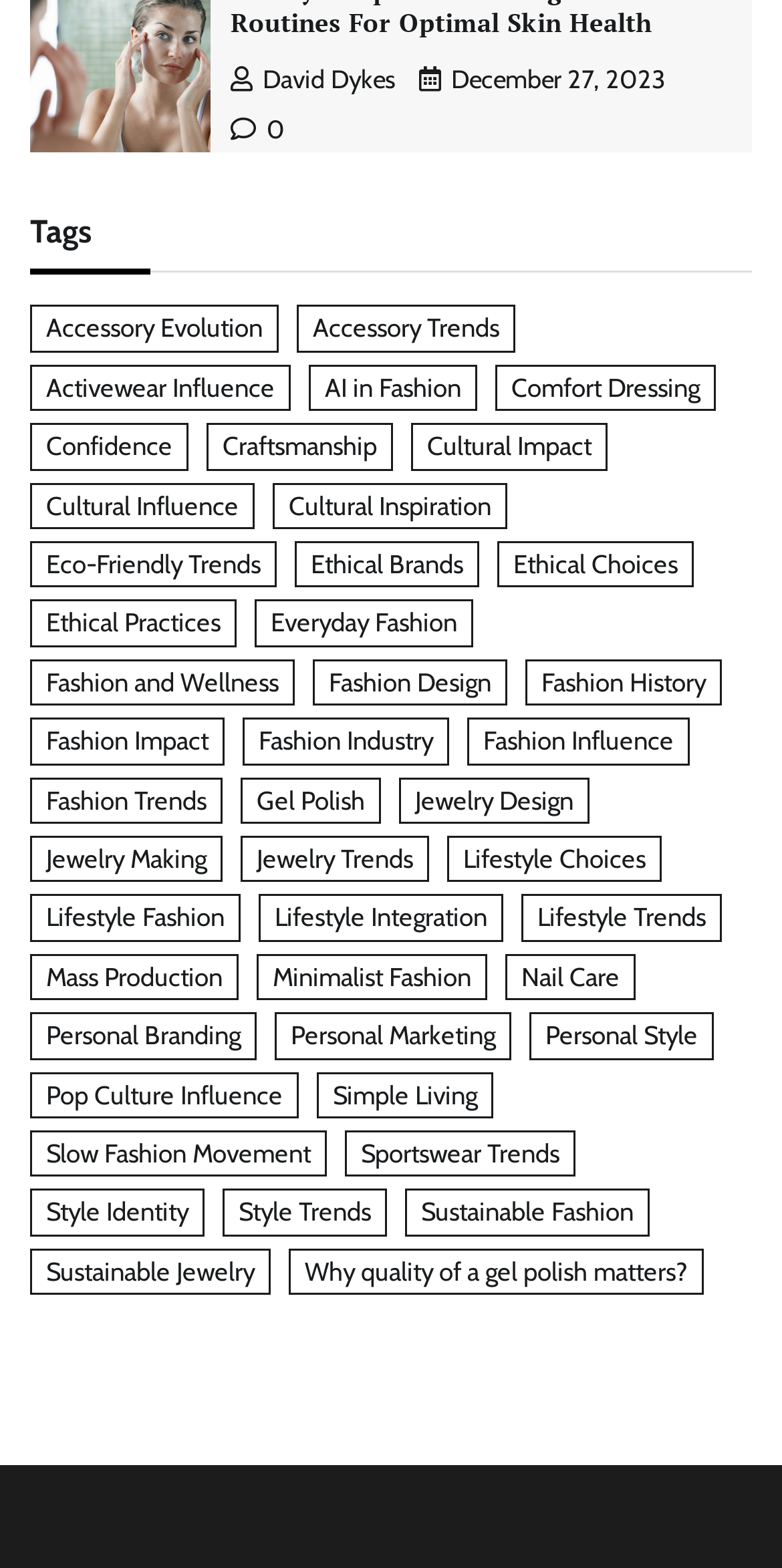Identify the bounding box coordinates of the element to click to follow this instruction: 'Click on Accessory Evolution'. Ensure the coordinates are four float values between 0 and 1, provided as [left, top, right, bottom].

[0.038, 0.195, 0.356, 0.225]